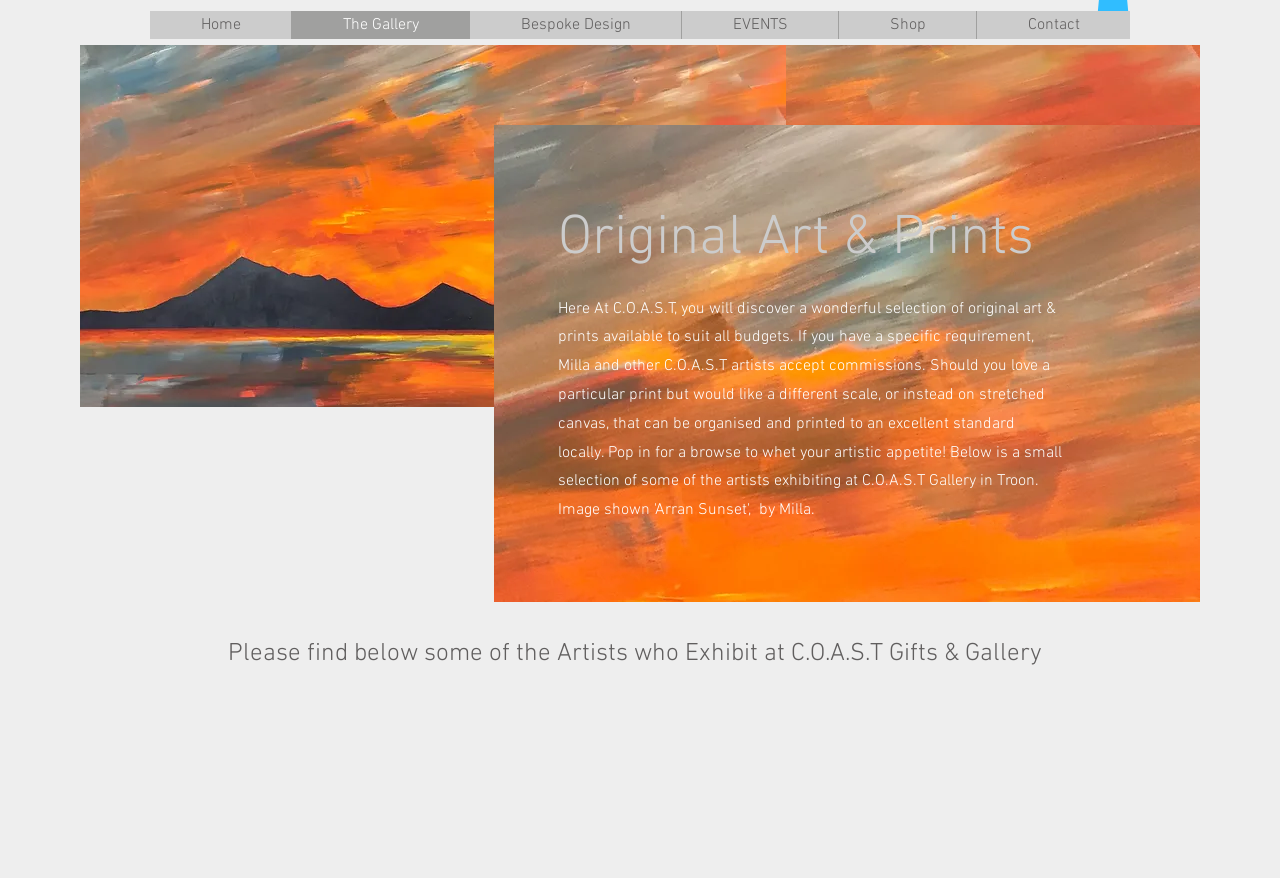What is the purpose of visiting the gallery?
Refer to the image and give a detailed answer to the question.

According to the webpage, visitors can 'pop in for a browse to whet your artistic appetite'. This information is obtained from the text that describes the purpose of visiting the gallery.